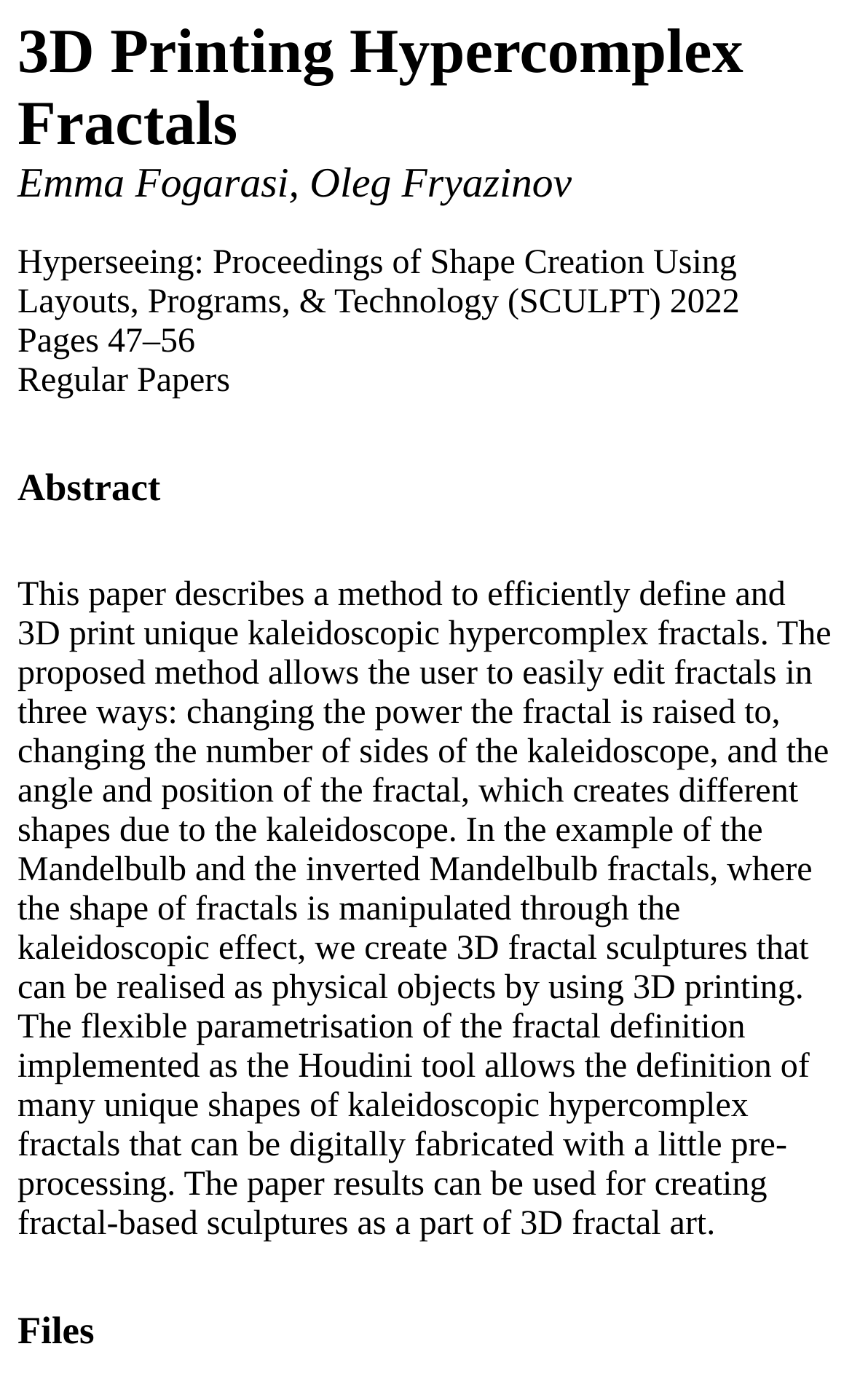What is the page range of the paper?
Answer the question in as much detail as possible.

The static text 'Pages 47–56' is located below the authors' names, indicating that the paper spans from page 47 to page 56.